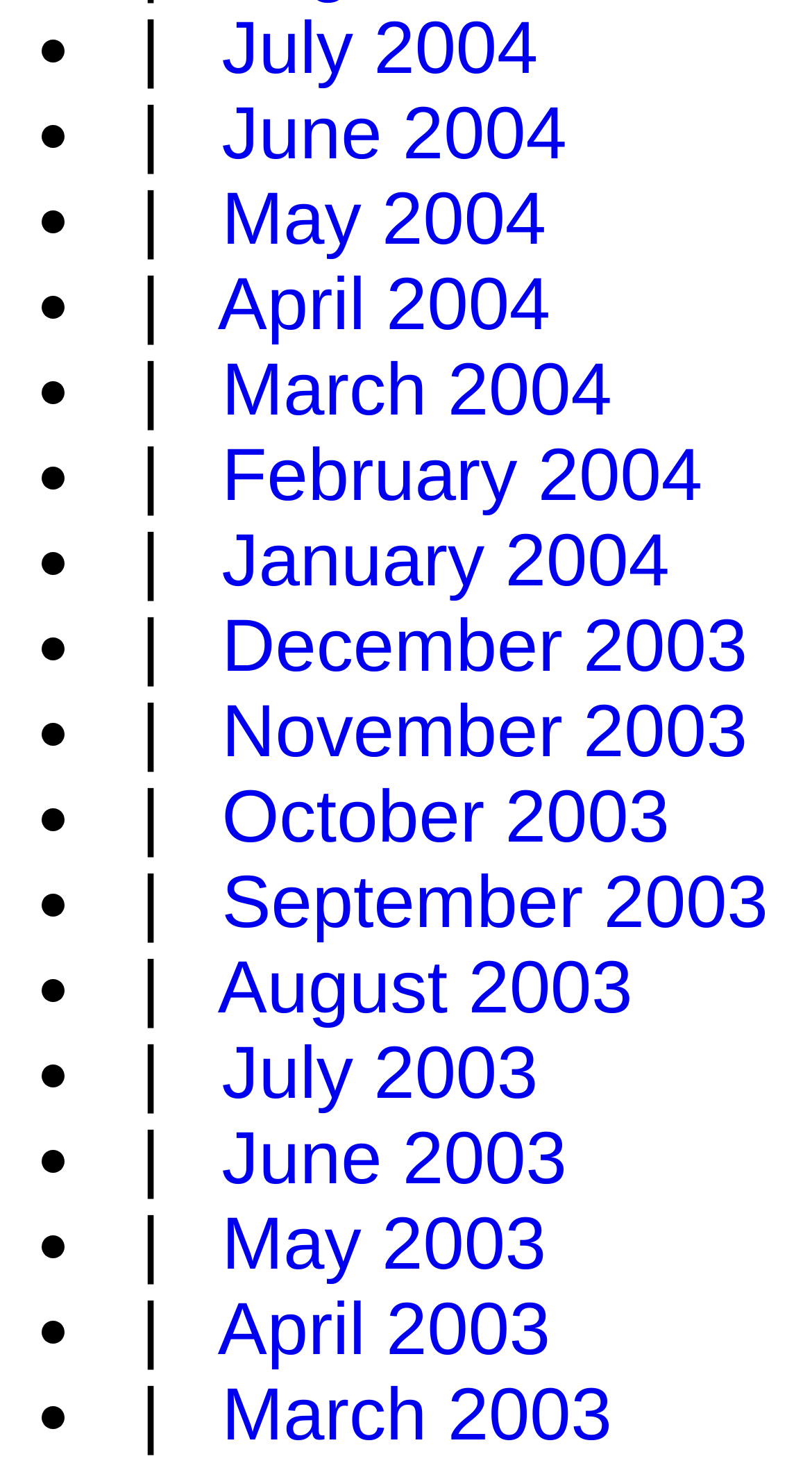Show the bounding box coordinates of the region that should be clicked to follow the instruction: "Browse March 2004."

[0.273, 0.238, 0.754, 0.295]